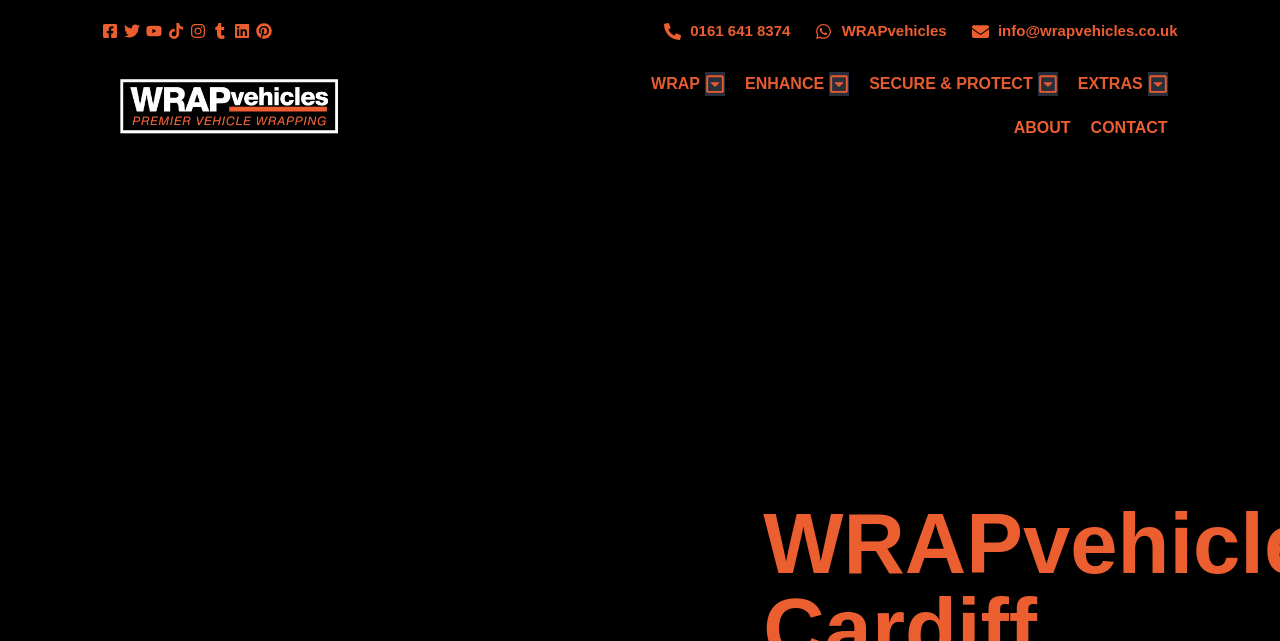Specify the bounding box coordinates of the region I need to click to perform the following instruction: "Click on WRAPvehicles logo". The coordinates must be four float numbers in the range of 0 to 1, i.e., [left, top, right, bottom].

[0.08, 0.105, 0.278, 0.226]